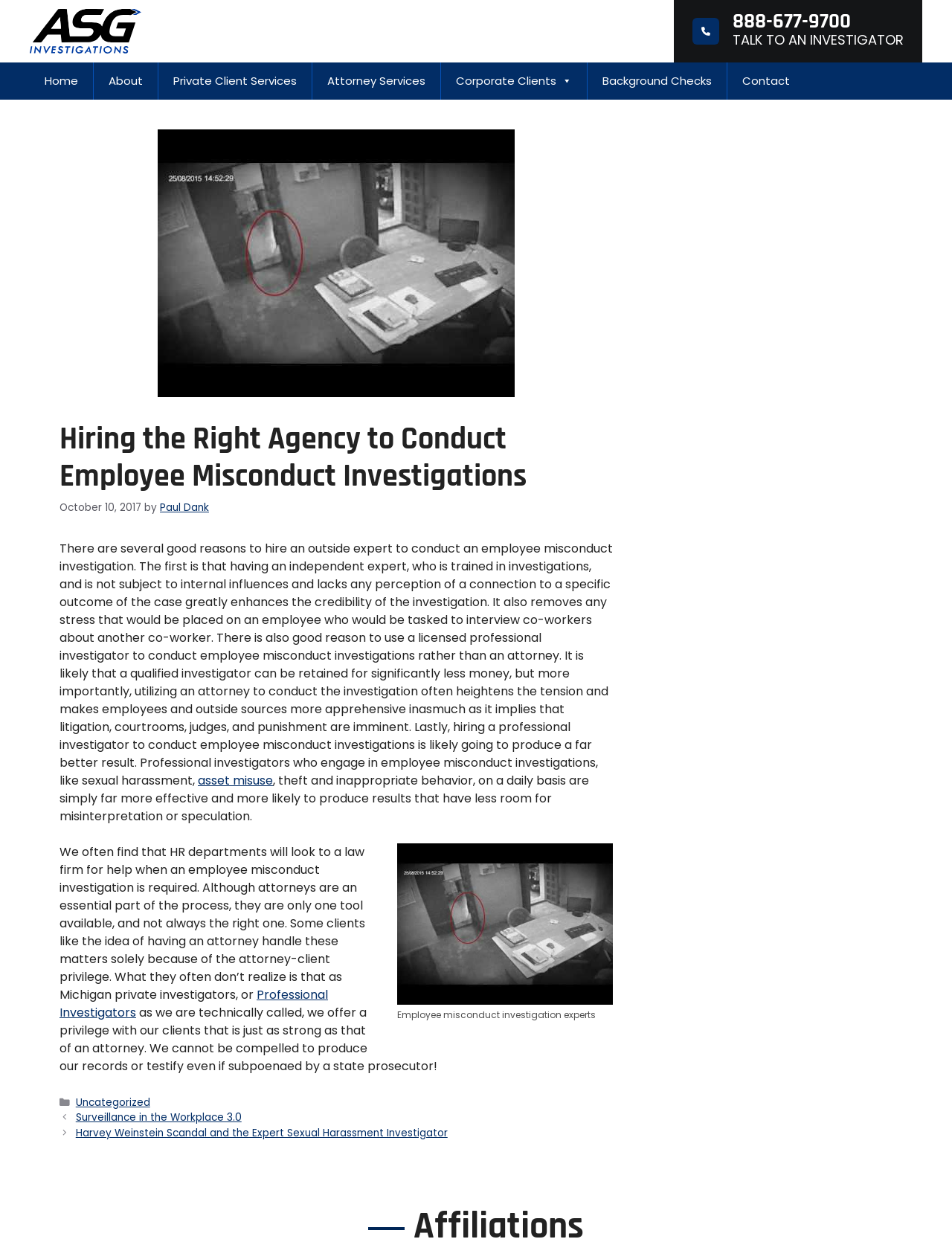Construct a comprehensive caption that outlines the webpage's structure and content.

This webpage is about employee misconduct investigations, specifically highlighting the benefits of hiring an expert private investigator over internal staff or a law firm. 

At the top of the page, there is a banner with the site's name, "ASG Investigations", accompanied by a logo image and a phone number, "888-677-9700", along with a call-to-action, "TALK TO AN INVESTIGATOR". 

Below the banner, there is a navigation menu with links to various pages, including "Home", "About", "Private Client Services", "Attorney Services", "Corporate Clients", "Background Checks", and "Contact". 

The main content of the page is an article with a heading, "Hiring the Right Agency to Conduct Employee Misconduct Investigations". The article discusses the advantages of hiring an outside expert to conduct an employee misconduct investigation, including enhanced credibility, reduced stress on employees, and cost-effectiveness. 

The article is accompanied by an image related to employee misconduct investigations. There is also a figure with a caption, "Employee misconduct investigation experts", which appears to be an image of a professional investigator. 

Throughout the article, there are links to related topics, such as "asset misuse" and "Professional Investigators". The article concludes with a section highlighting the benefits of hiring a private investigator, including a privilege similar to attorney-client privilege. 

At the bottom of the page, there is a footer section with links to categories and posts, including "Surveillance in the Workplace 3.0" and "Harvey Weinstein Scandal and the Expert Sexual Harassment Investigator".